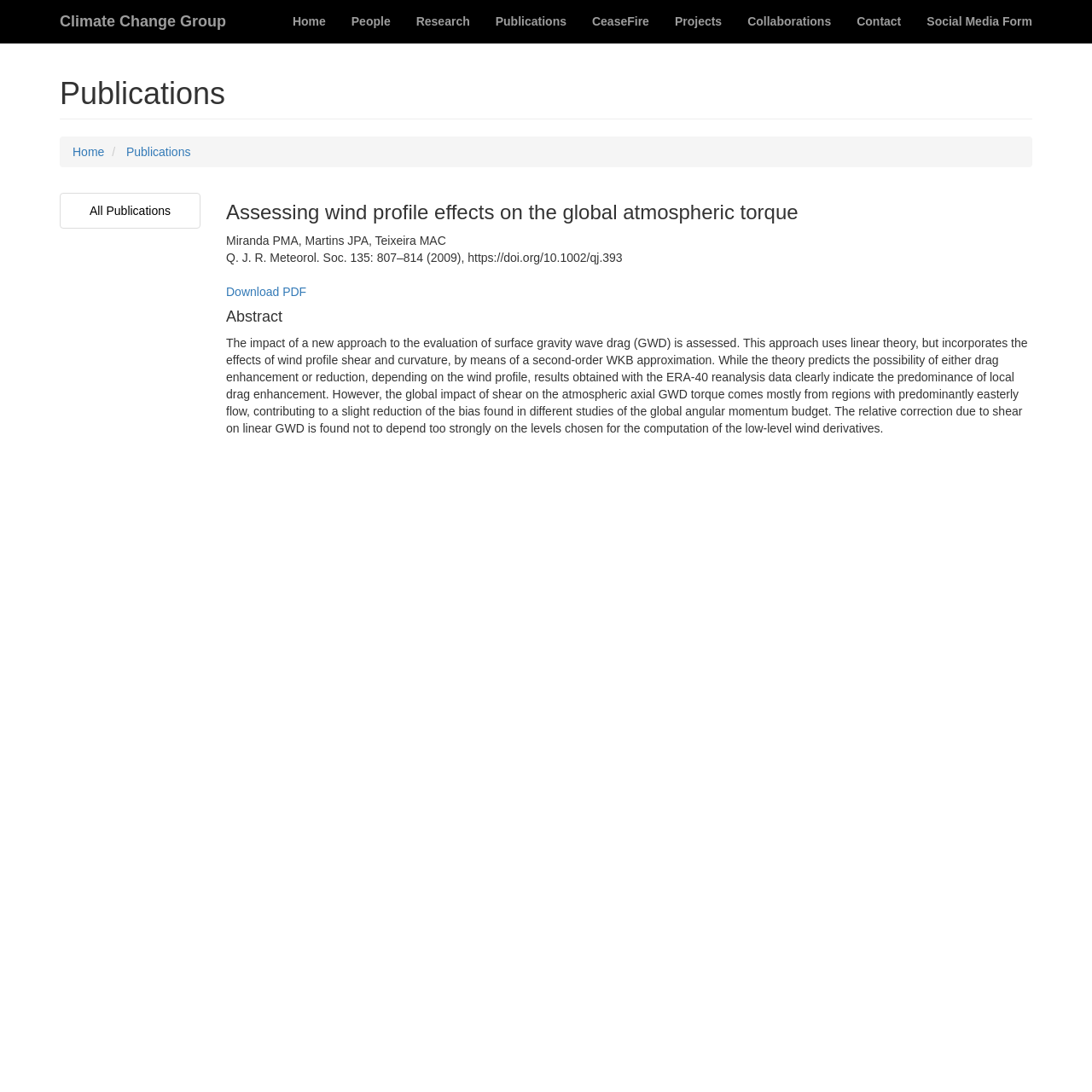Respond to the following question using a concise word or phrase: 
What is the title of the publication?

Assessing wind profile effects on the global atmospheric torque